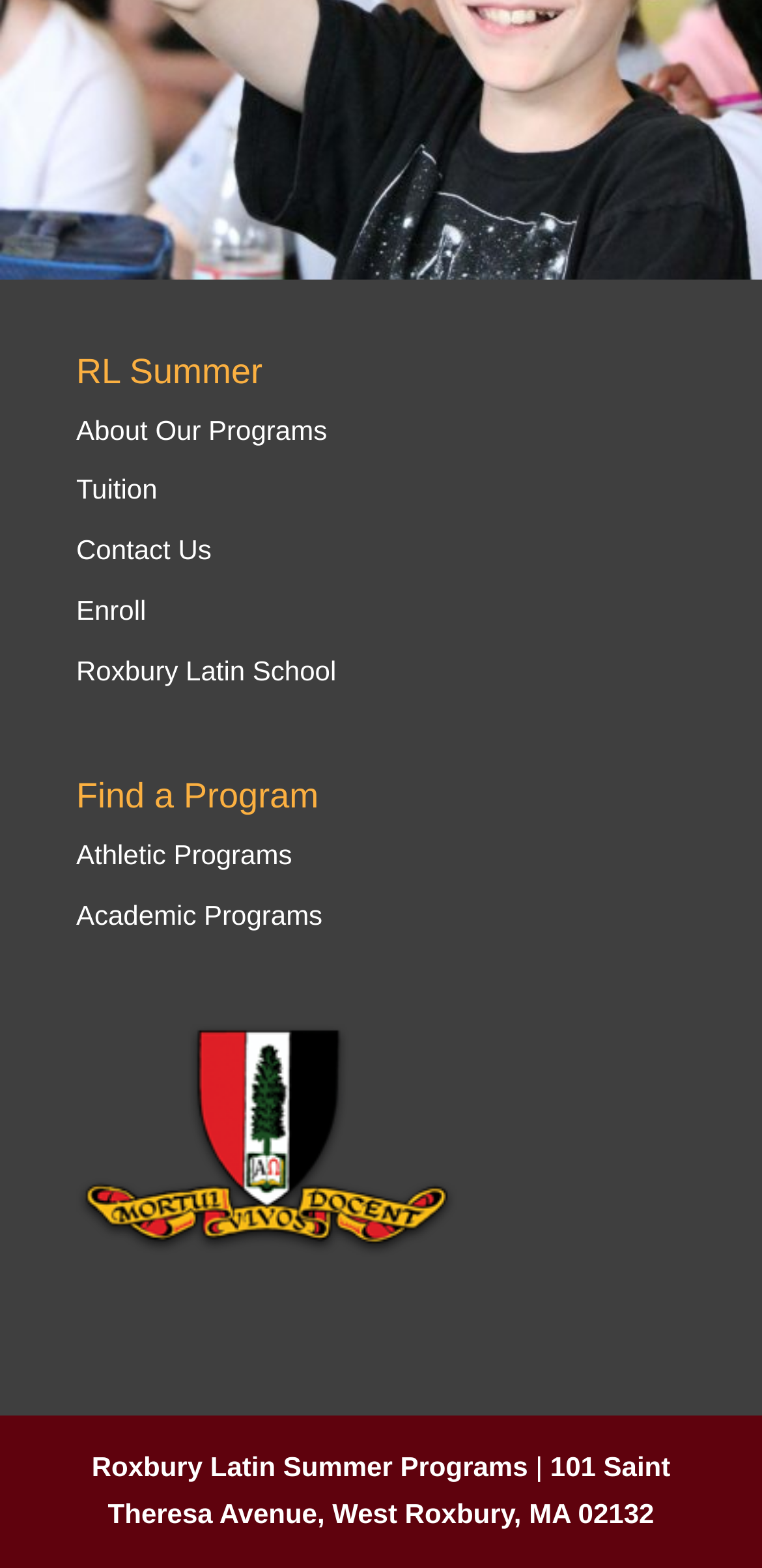Determine the coordinates of the bounding box that should be clicked to complete the instruction: "Click on 'About Our Programs'". The coordinates should be represented by four float numbers between 0 and 1: [left, top, right, bottom].

[0.1, 0.264, 0.429, 0.284]